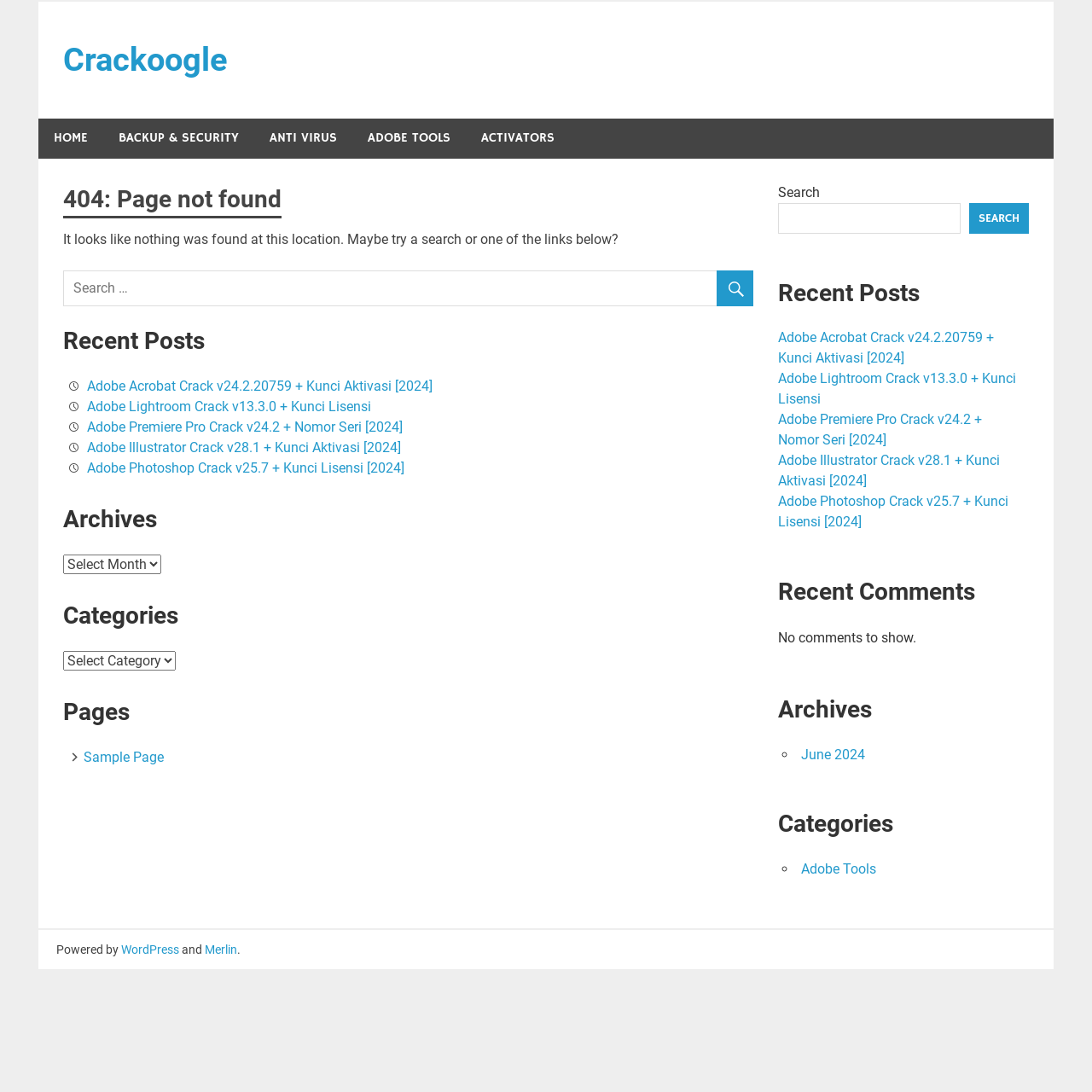Based on the visual content of the image, answer the question thoroughly: What is the purpose of the search box?

The search box is located in the top-right corner of the webpage, and it allows users to search for specific content within the website. This can be inferred from the presence of a search icon and a button with the text 'Search'.